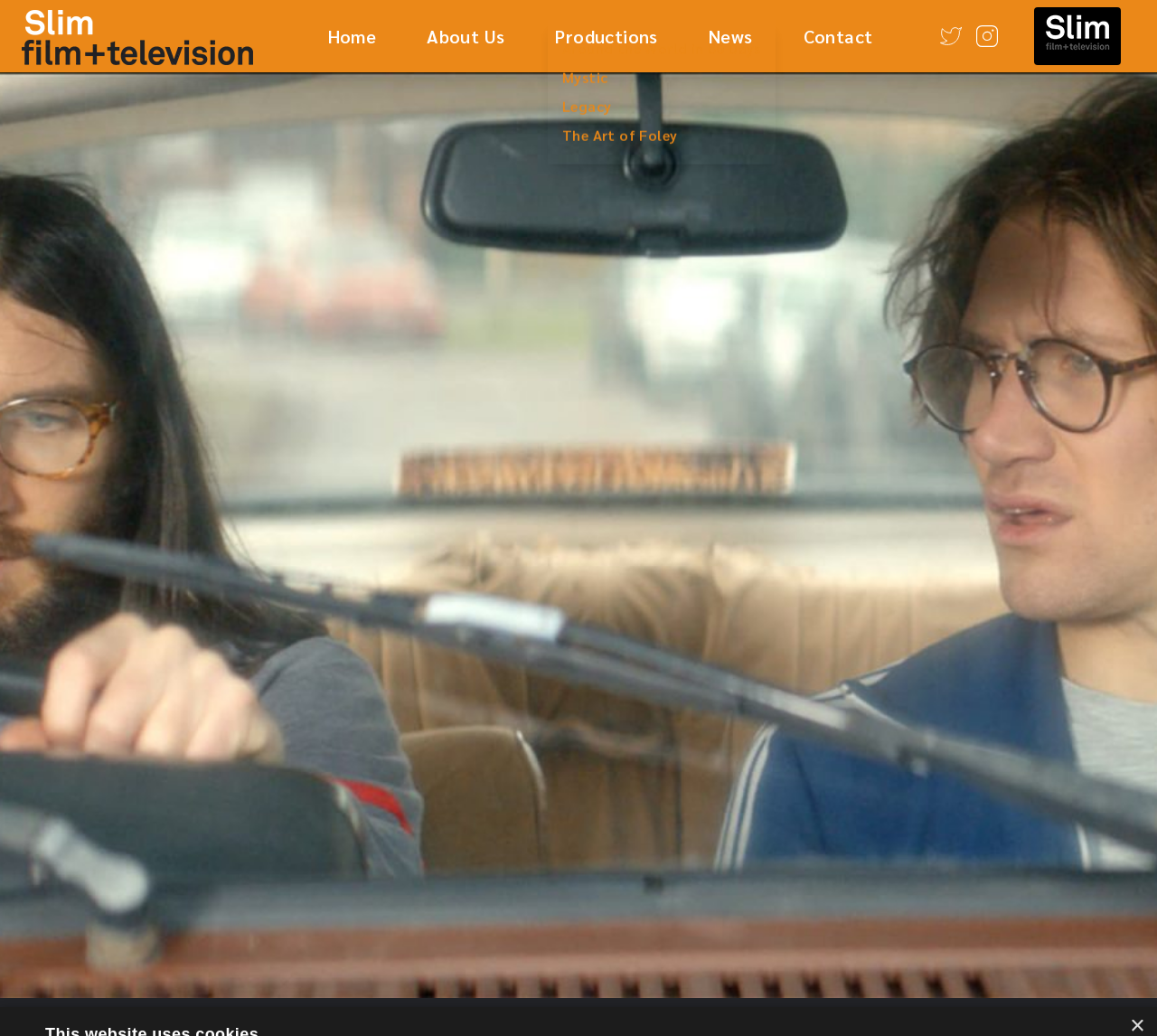Deliver a detailed narrative of the webpage's visual and textual elements.

This webpage is about Slim Film + Television, a production company, and specifically highlights their comedy series "The Art of Foley". At the top left corner, there is a logo of Slim Film + Television, which is an image link. Next to it, there are navigation links to different pages, including "Home", "About Us", "Productions", and "News". 

Below the navigation links, there are more specific links to different productions, including "Around the World in 80 Days", "Mystic", "Legacy", and "The Art of Foley". 

On the right side of the page, there are social media links to Twitter and Instagram, each accompanied by an image. 

The main content of the page is an image of a production shot from "The Art of Foley", which takes up most of the page. At the bottom of the image, there is a text "Cast & Crew". 

At the bottom of the page, there are more links to different pages, including "Home", "About Us", "Productions", "News", and "Contact Us", each with a brief description. There is also a "Close" button at the very bottom right corner.